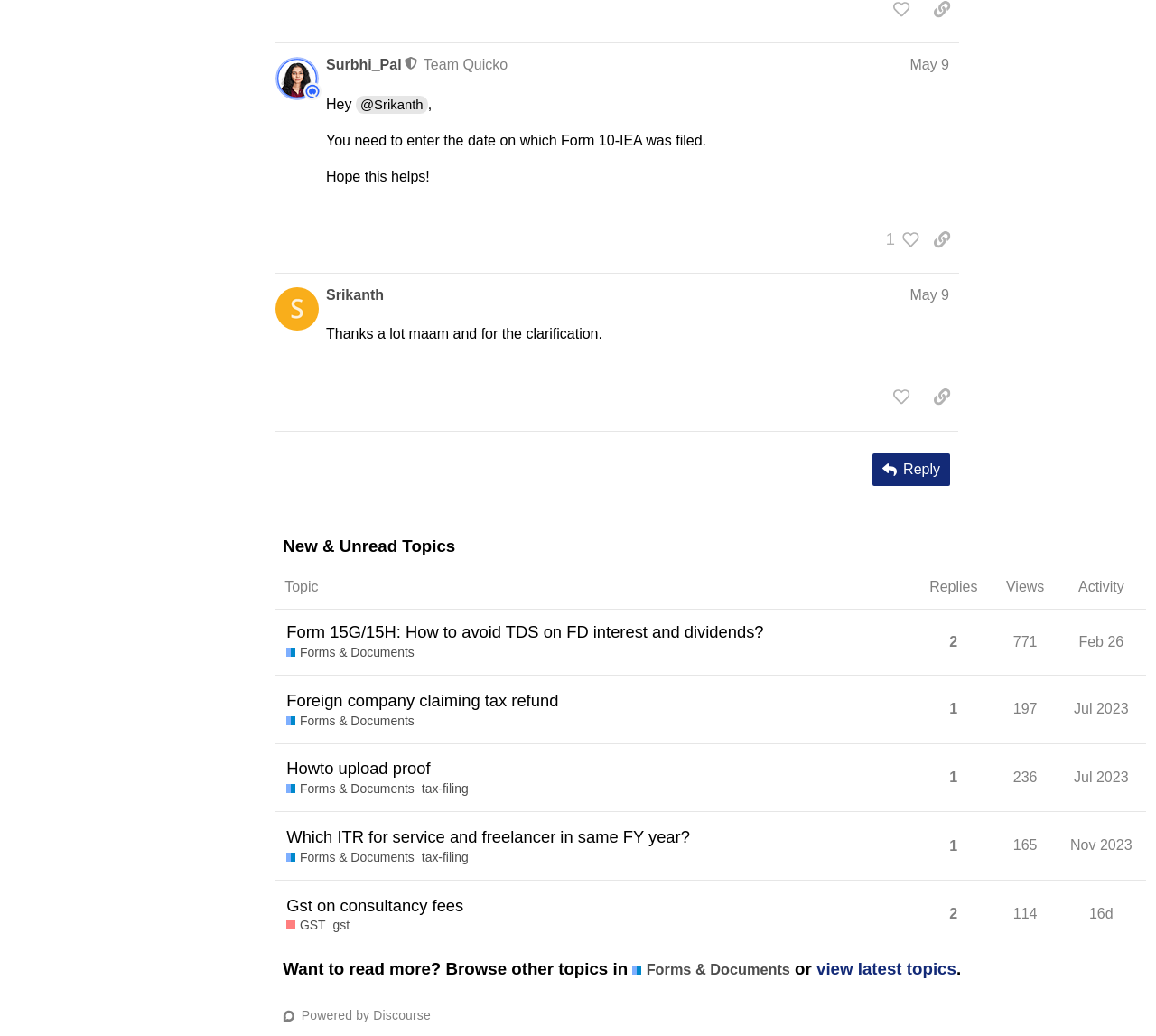Provide your answer in a single word or phrase: 
What is the text of the button below the first post?

1 person liked this post. Click to view